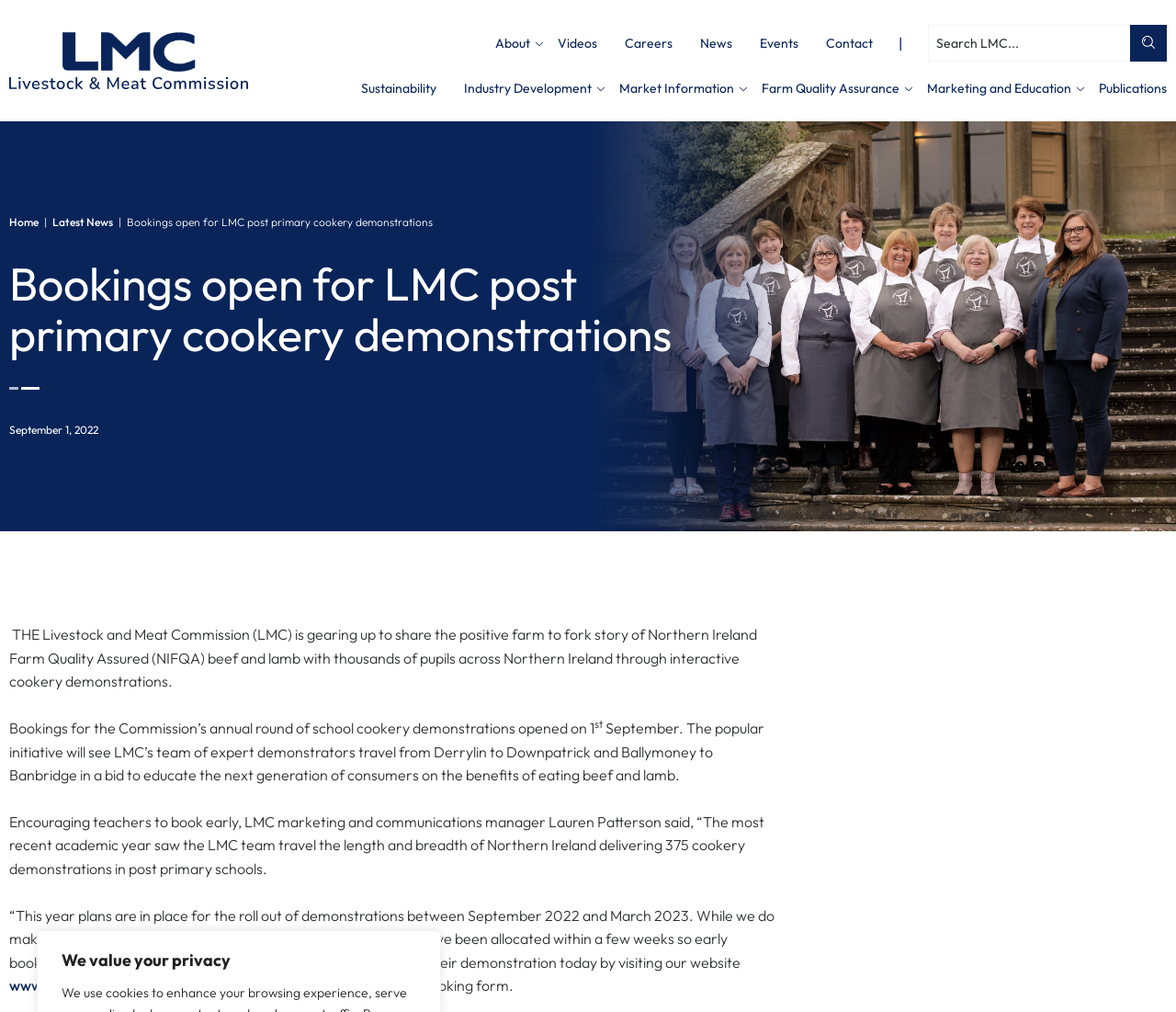Can you pinpoint the bounding box coordinates for the clickable element required for this instruction: "Read latest news"? The coordinates should be four float numbers between 0 and 1, i.e., [left, top, right, bottom].

[0.045, 0.213, 0.096, 0.226]